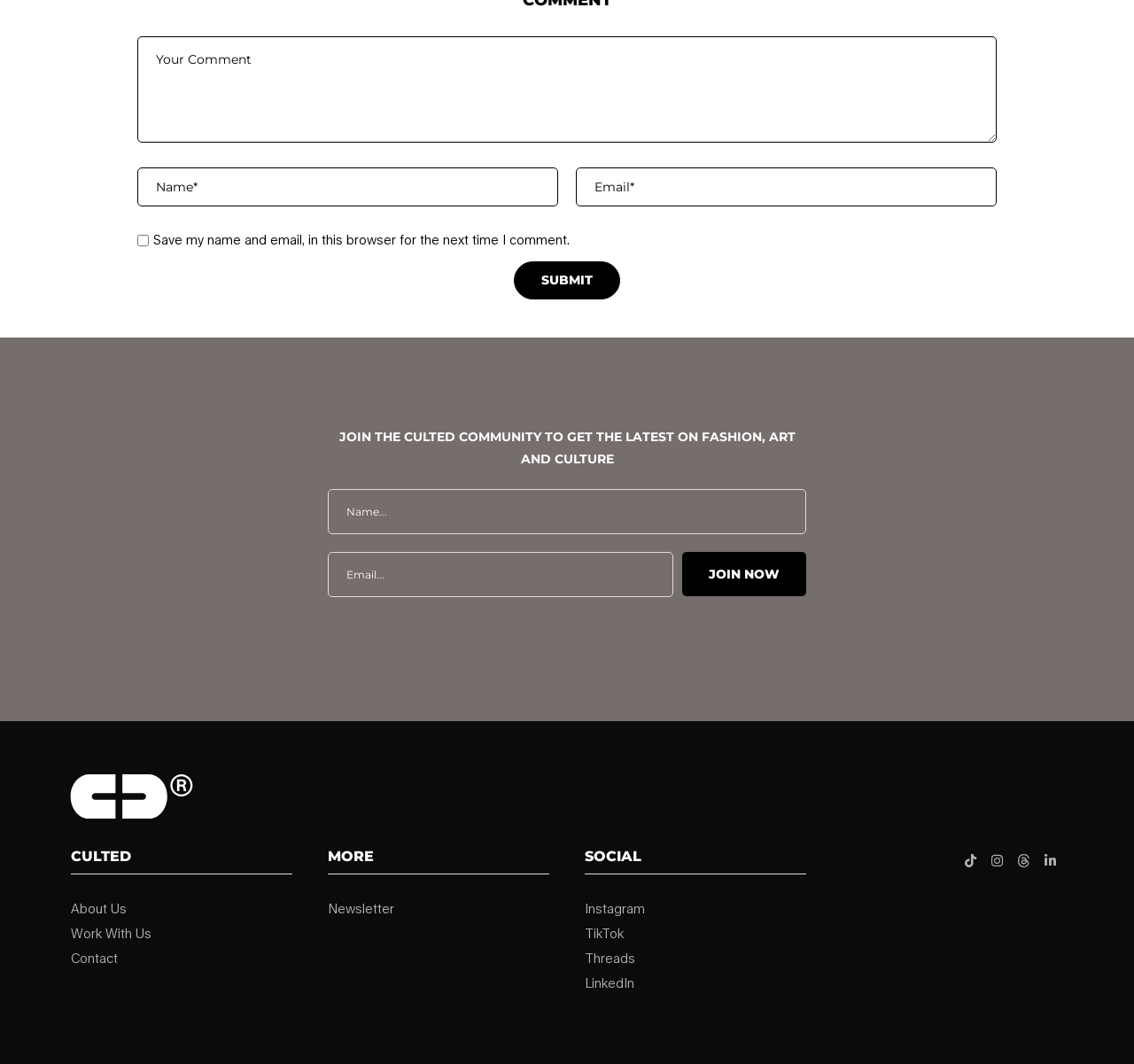Using the image as a reference, answer the following question in as much detail as possible:
What is the call-to-action button on the top section?

The top section of the webpage has a heading 'JOIN THE CULTED COMMUNITY TO GET THE LATEST ON FASHION, ART AND CULTURE' and a button 'JOIN NOW'. This button is the call-to-action for users to join the community.